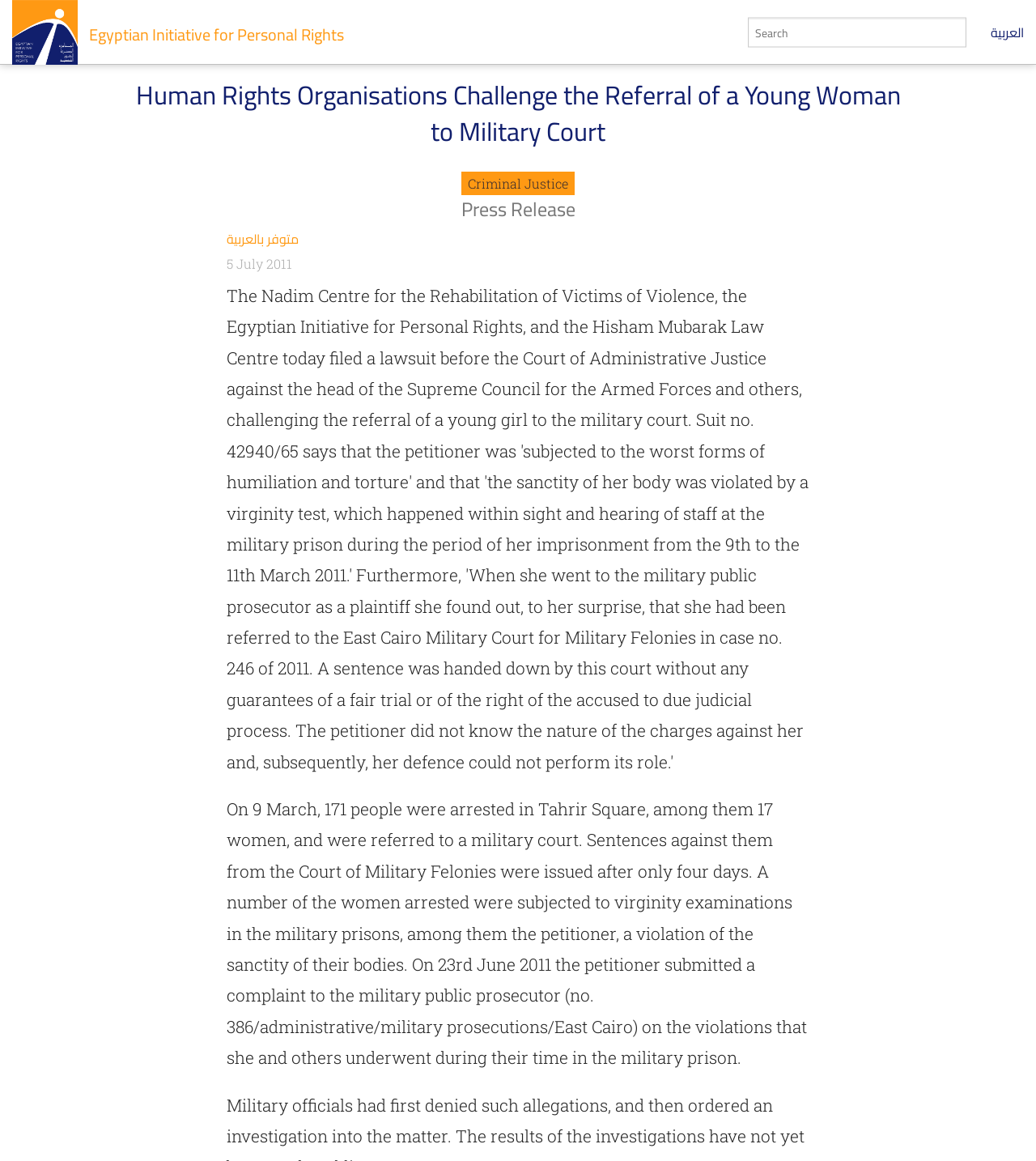Identify the bounding box coordinates for the UI element mentioned here: "العربية". Provide the coordinates as four float values between 0 and 1, i.e., [left, top, right, bottom].

[0.945, 0.0, 1.0, 0.056]